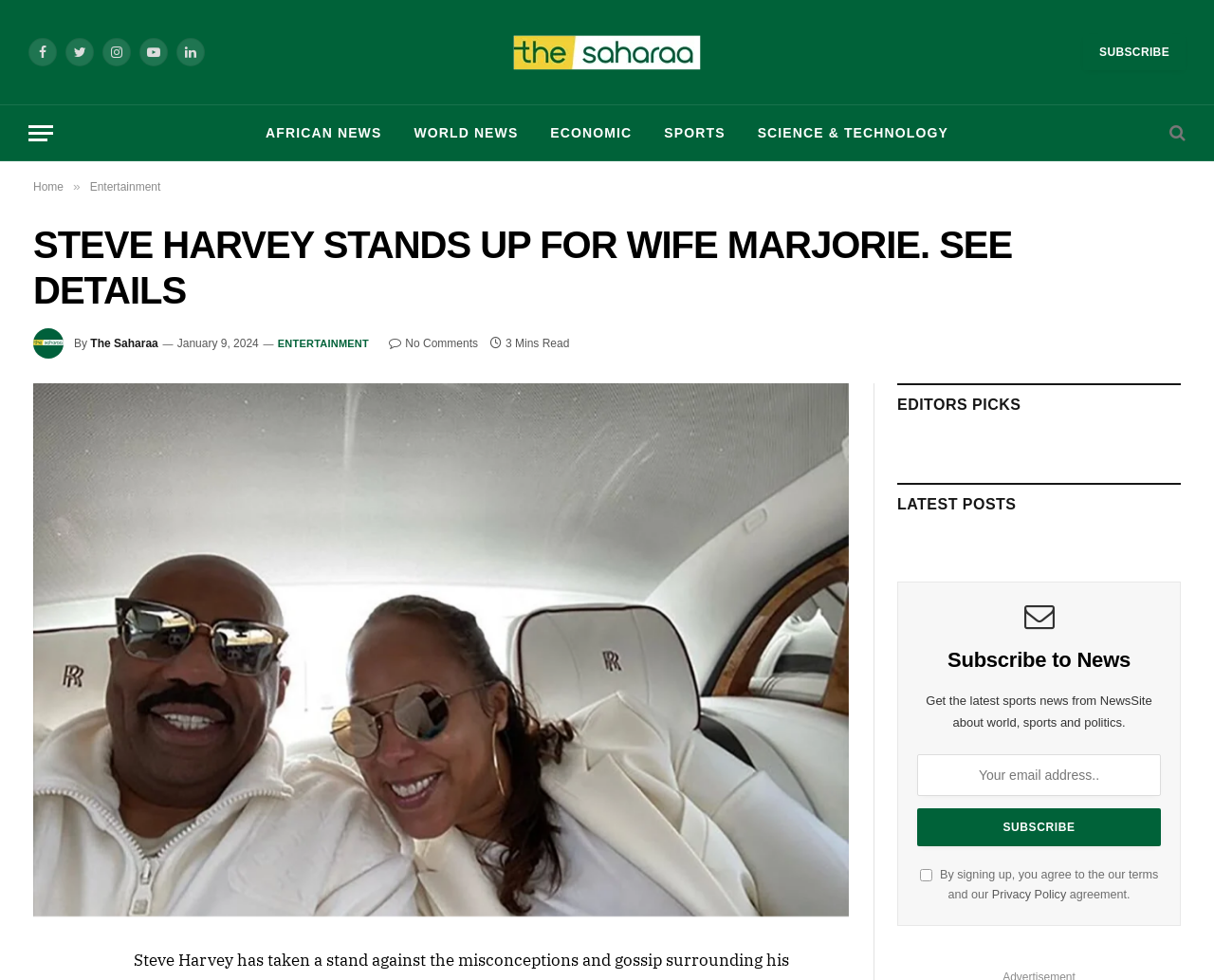Determine the bounding box coordinates of the UI element described below. Use the format (top-left x, top-left y, bottom-right x, bottom-right y) with floating point numbers between 0 and 1: value="Subscribe"

[0.755, 0.825, 0.956, 0.863]